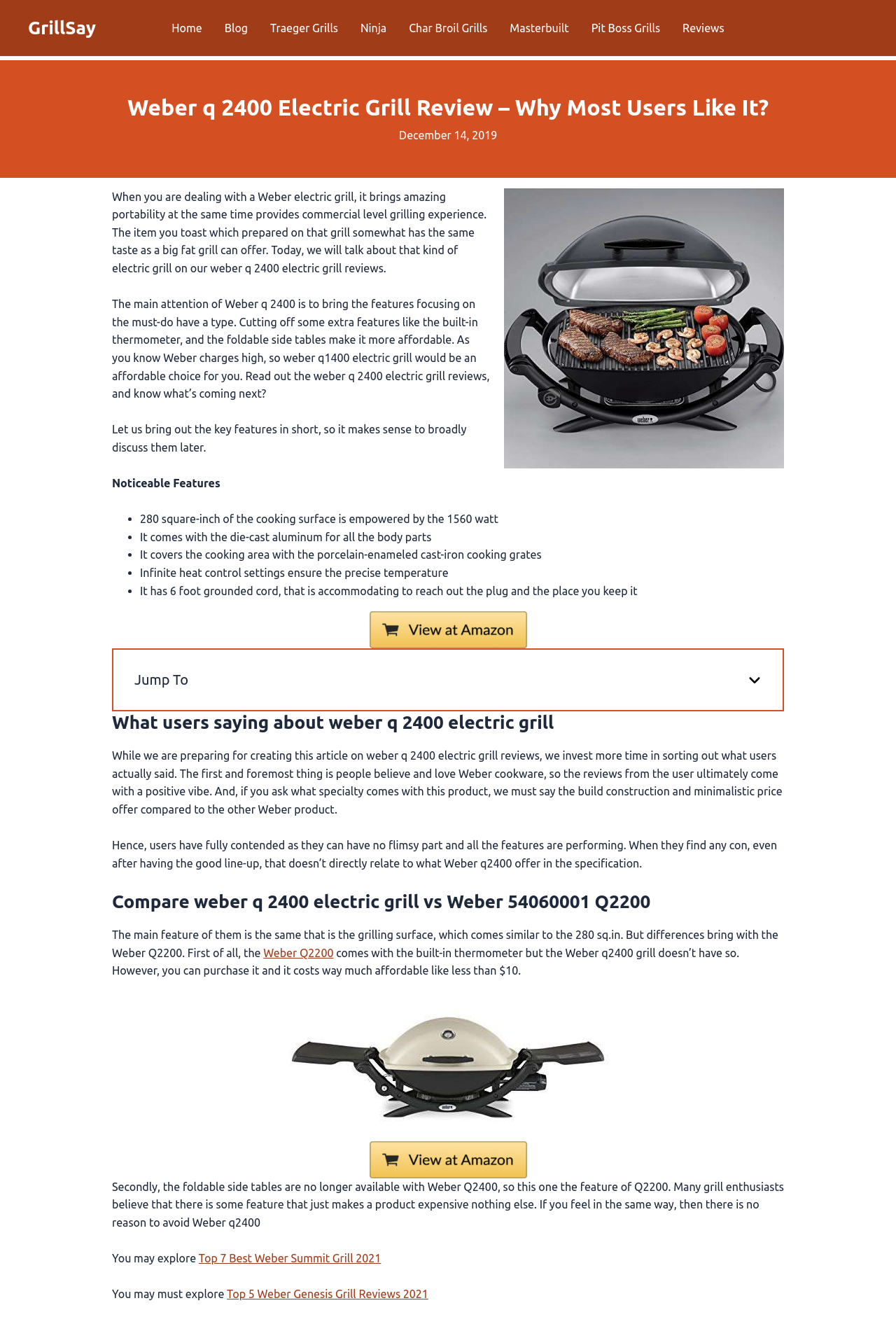Identify the bounding box coordinates of the area that should be clicked in order to complete the given instruction: "View at Amazon". The bounding box coordinates should be four float numbers between 0 and 1, i.e., [left, top, right, bottom].

[0.412, 0.478, 0.588, 0.488]